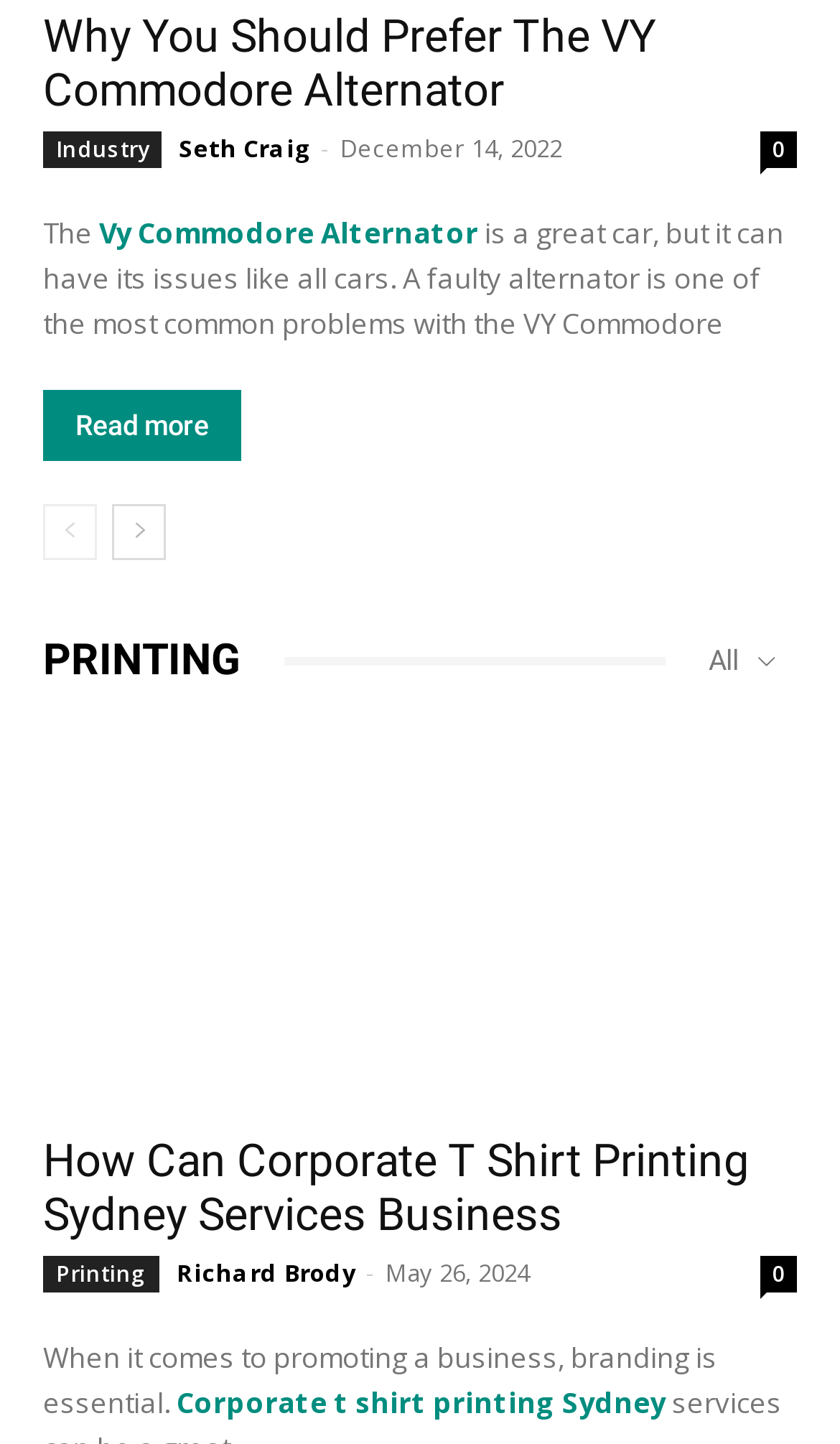Can you find the bounding box coordinates of the area I should click to execute the following instruction: "Read more about the VY Commodore Alternator"?

[0.051, 0.271, 0.287, 0.32]